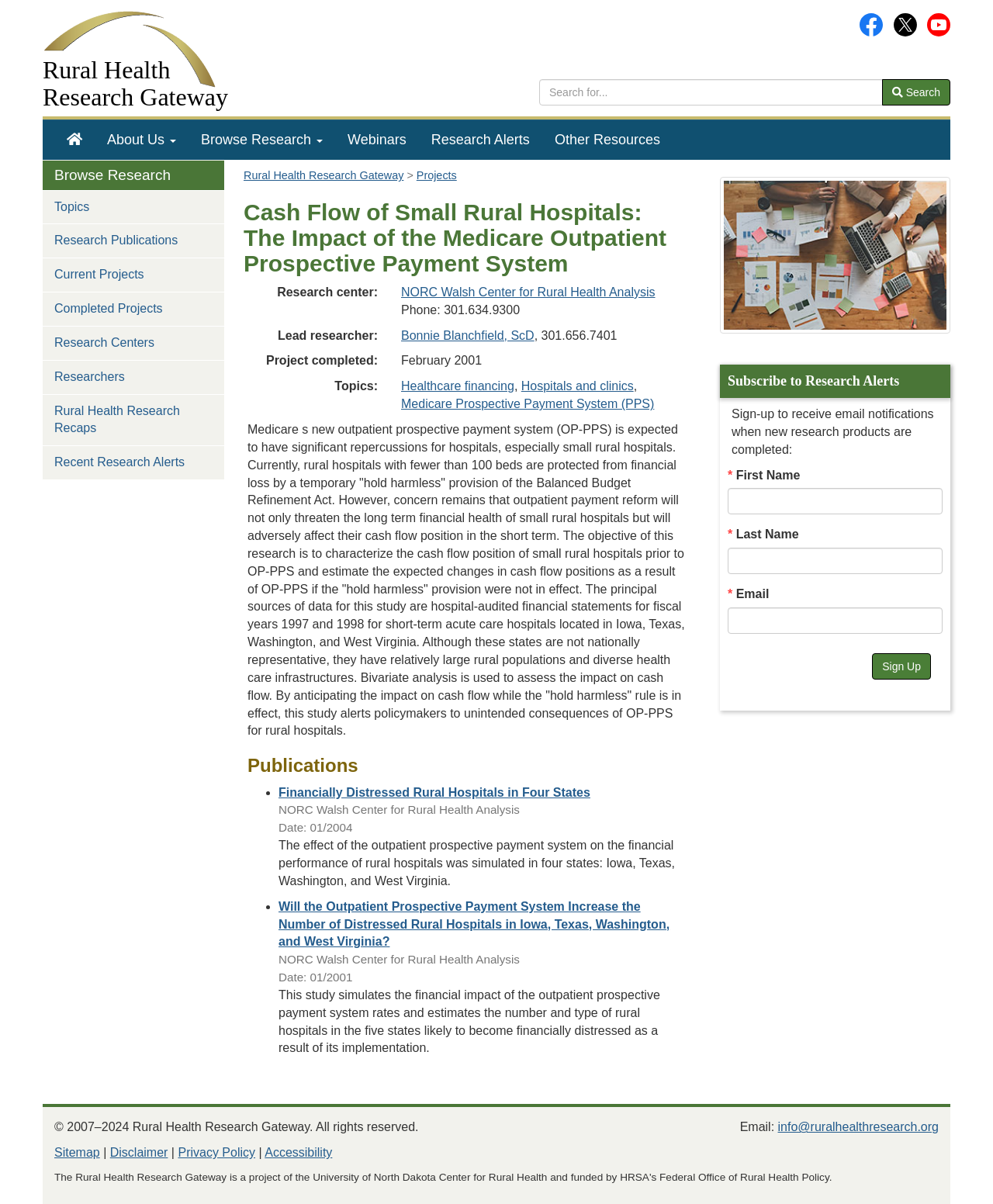Create a detailed description of the webpage's content and layout.

This webpage is about a rural health research project titled "The Cash Flow of Small Rural Hospitals: The Impact of the Medicare Outpatient Prospective Payment System." The project is funded by the Federal Office of Rural Health Policy.

At the top of the page, there is a navigation bar with links to "Rural Health Research Gateway," "Home," "About Us," "Browse Research," "Webinars," "Research Alerts," and "Other Resources." On the right side of the navigation bar, there are social media links to Facebook, Twitter, and YouTube.

Below the navigation bar, there is a search box with a search button. On the left side of the page, there is a secondary navigation menu with links to "Topics," "Research Publications," "Current Projects," "Completed Projects," "Research Centers," "Researchers," "Rural Health Research Recaps," and "Recent Research Alerts."

The main content of the page is divided into three sections. The first section provides an overview of the research project, including the research center, lead researcher, project completion date, and topics related to the project. The second section presents a detailed description of the project, including its objective, methodology, and findings. The third section lists publications related to the project, including their titles, authors, and dates.

On the right side of the page, there is a complementary section with a heading "Subscribe to Research Alerts." This section allows users to sign up for email notifications when new research products are completed. It includes input fields for first name, last name, and email, as well as a "Sign Up" button.

At the bottom of the page, there is a footer section with copyright information, a link to the sitemap, and links to disclaimer, privacy policy, and accessibility pages. There is also an email address and a link to contact the Rural Health Research Gateway.